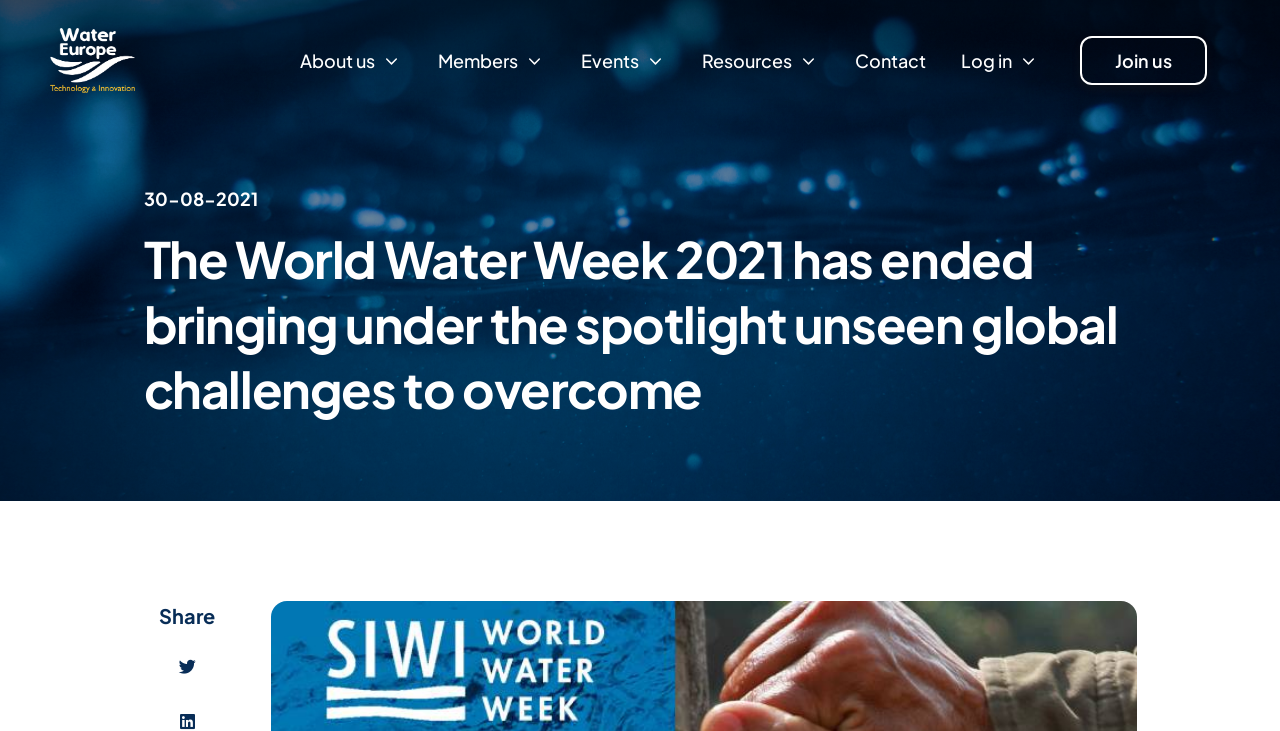What is the purpose of the 'Share' button?
Please describe in detail the information shown in the image to answer the question.

I found the 'Share' button at [0.124, 0.825, 0.168, 0.859] and a button 'Share on Twitter' at [0.129, 0.881, 0.164, 0.943], which suggests that the purpose of the 'Share' button is to share the content on Twitter.